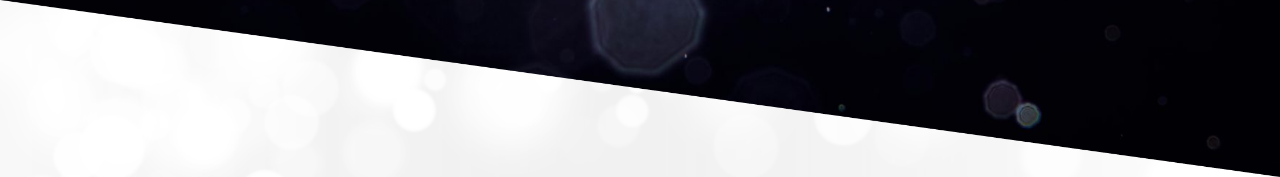What theme does the image symbolize?
Answer the question using a single word or phrase, according to the image.

Opportunity and growth